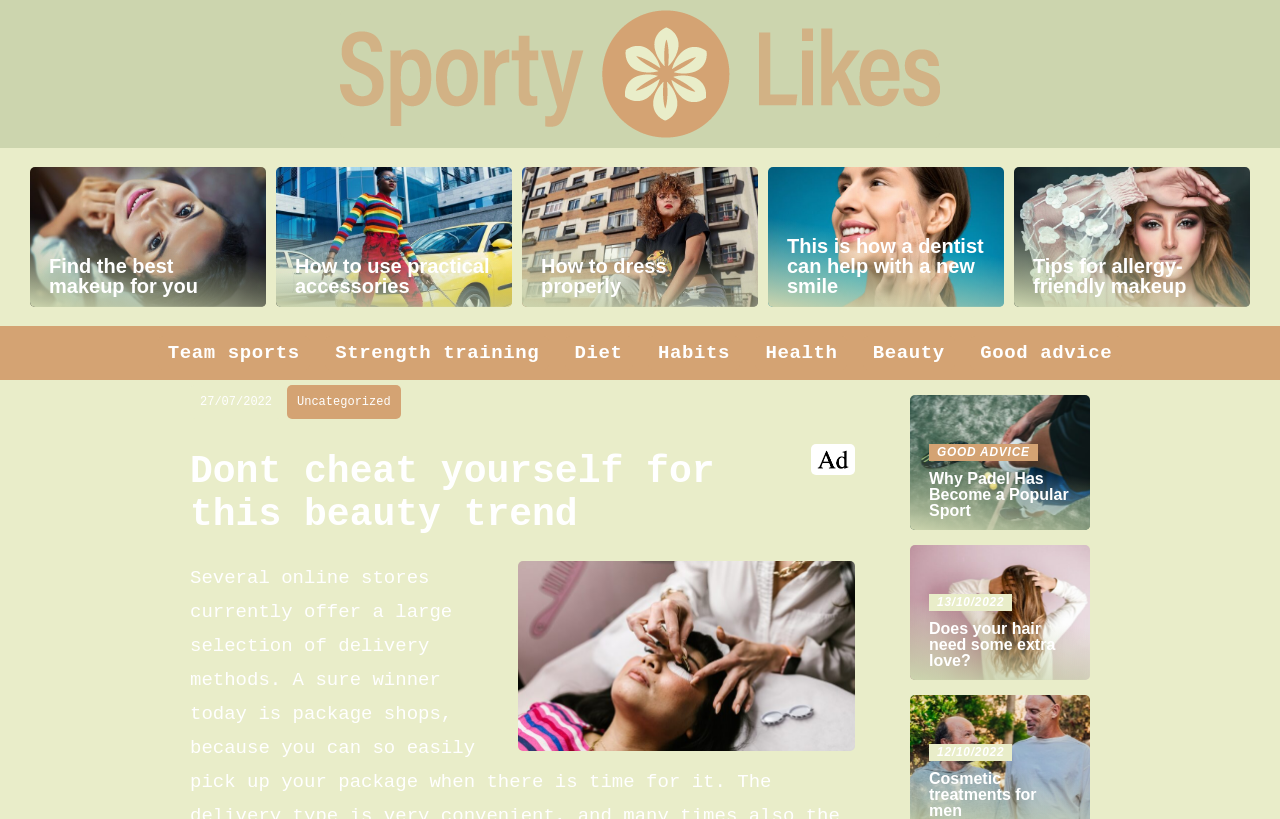Show the bounding box coordinates of the element that should be clicked to complete the task: "Click on the link to learn about strength training".

[0.262, 0.418, 0.421, 0.445]